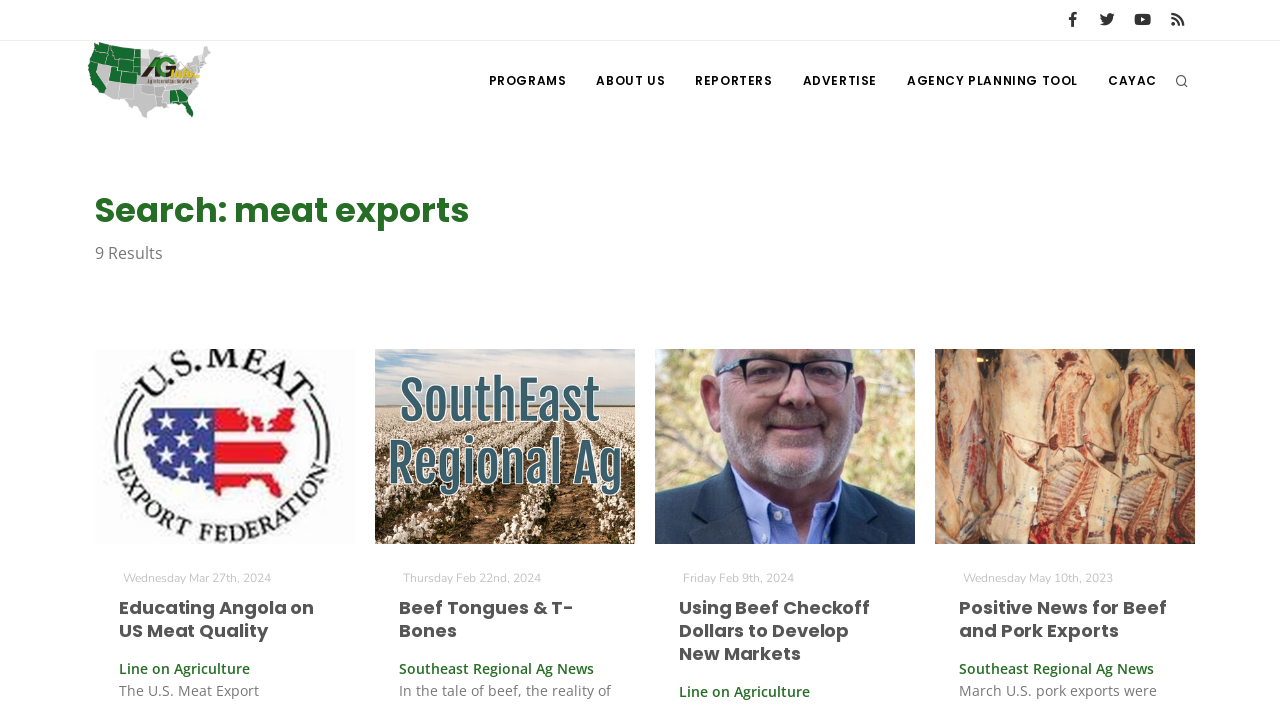Bounding box coordinates must be specified in the format (top-left x, top-left y, bottom-right x, bottom-right y). All values should be floating point numbers between 0 and 1. What are the bounding box coordinates of the UI element described as: Beef Tongues & T-Bones

[0.312, 0.842, 0.449, 0.91]